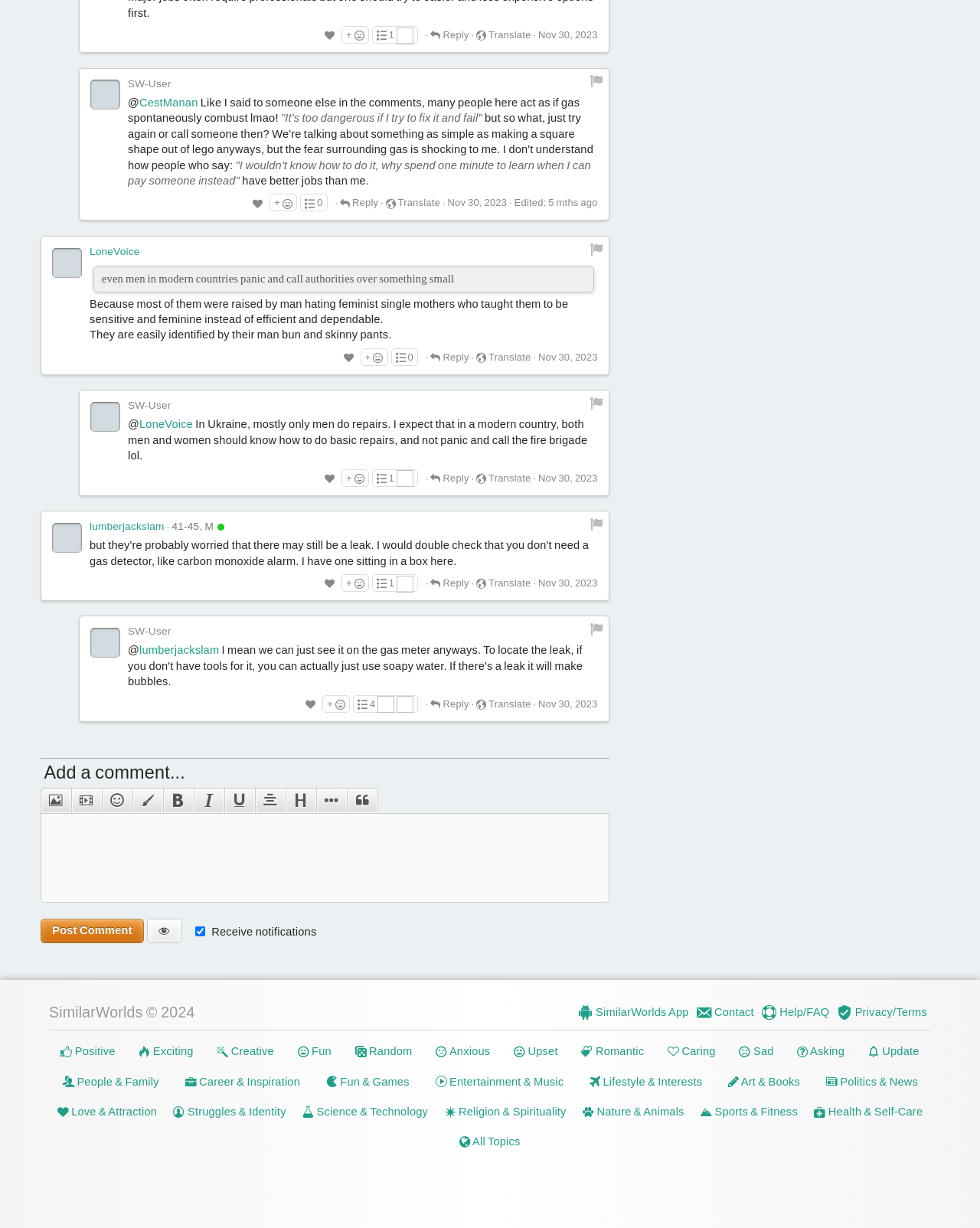Answer the following inquiry with a single word or phrase:
What is the username of the user who commented 'Like I said to someone else in the comments, many people here act as if gas spontaneously combust lmao!'?

CestManan